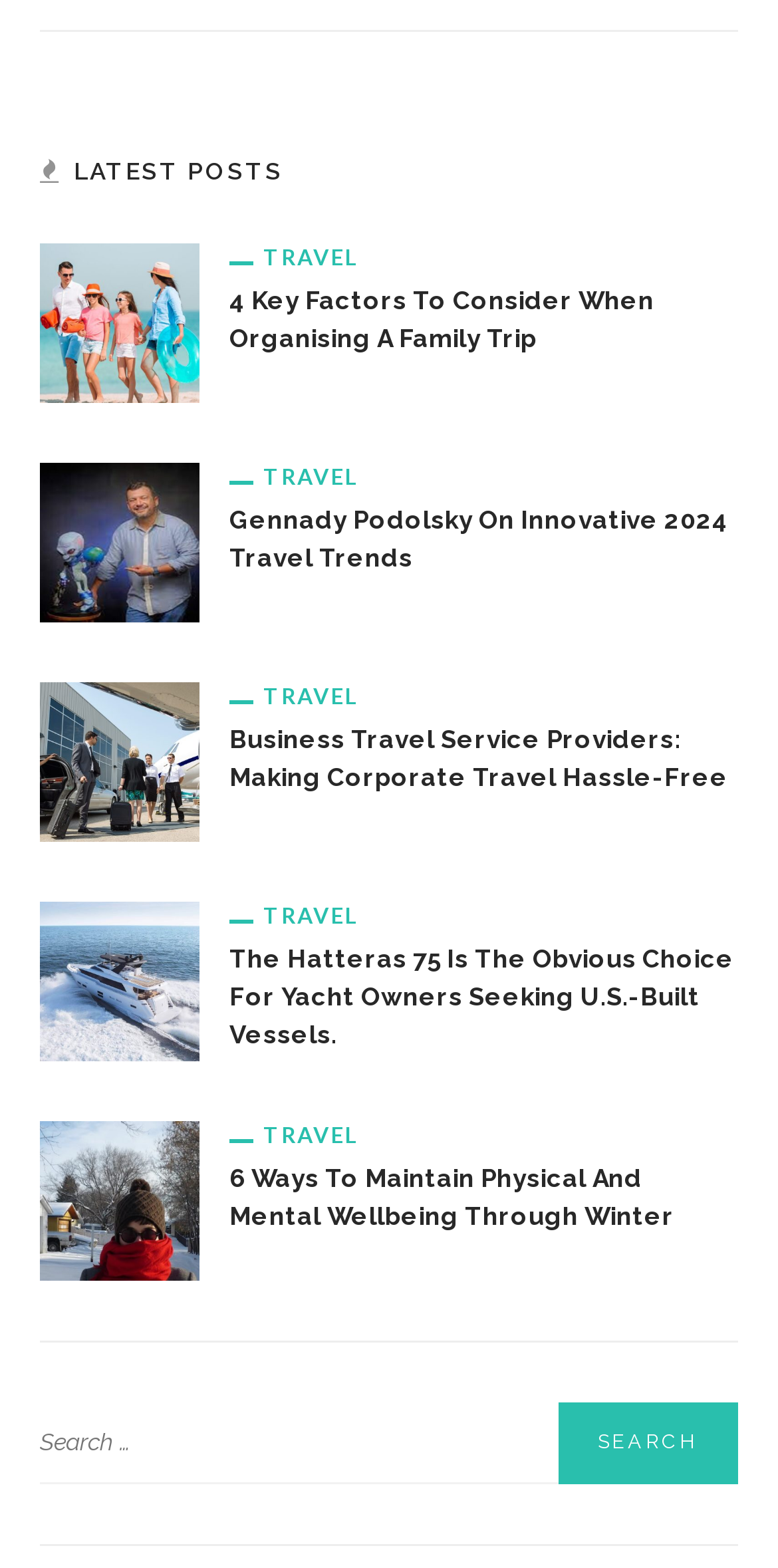How many travel-related articles are on this page?
Please provide a single word or phrase as your answer based on the screenshot.

6